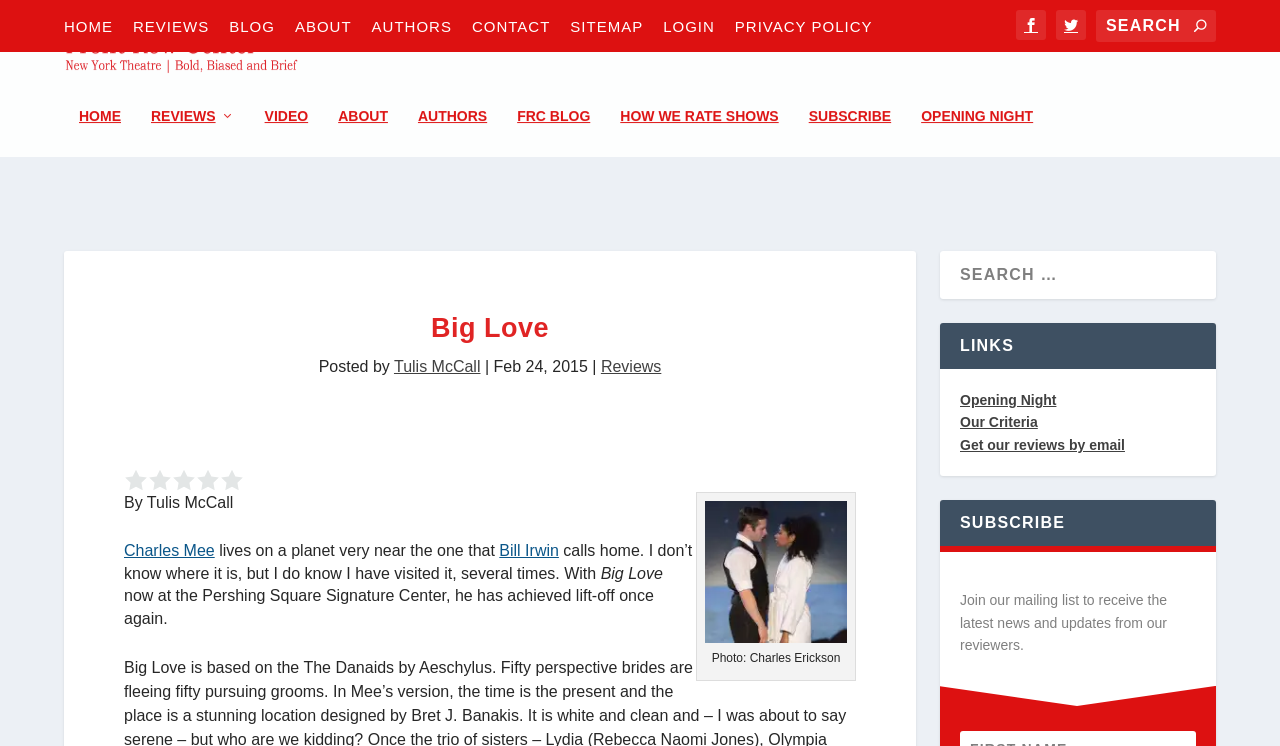Based on the image, please respond to the question with as much detail as possible:
What is the name of the author of the post?

The author's name can be found in the text 'Posted by Tulis McCall' which is located below the main heading 'Big Love'.